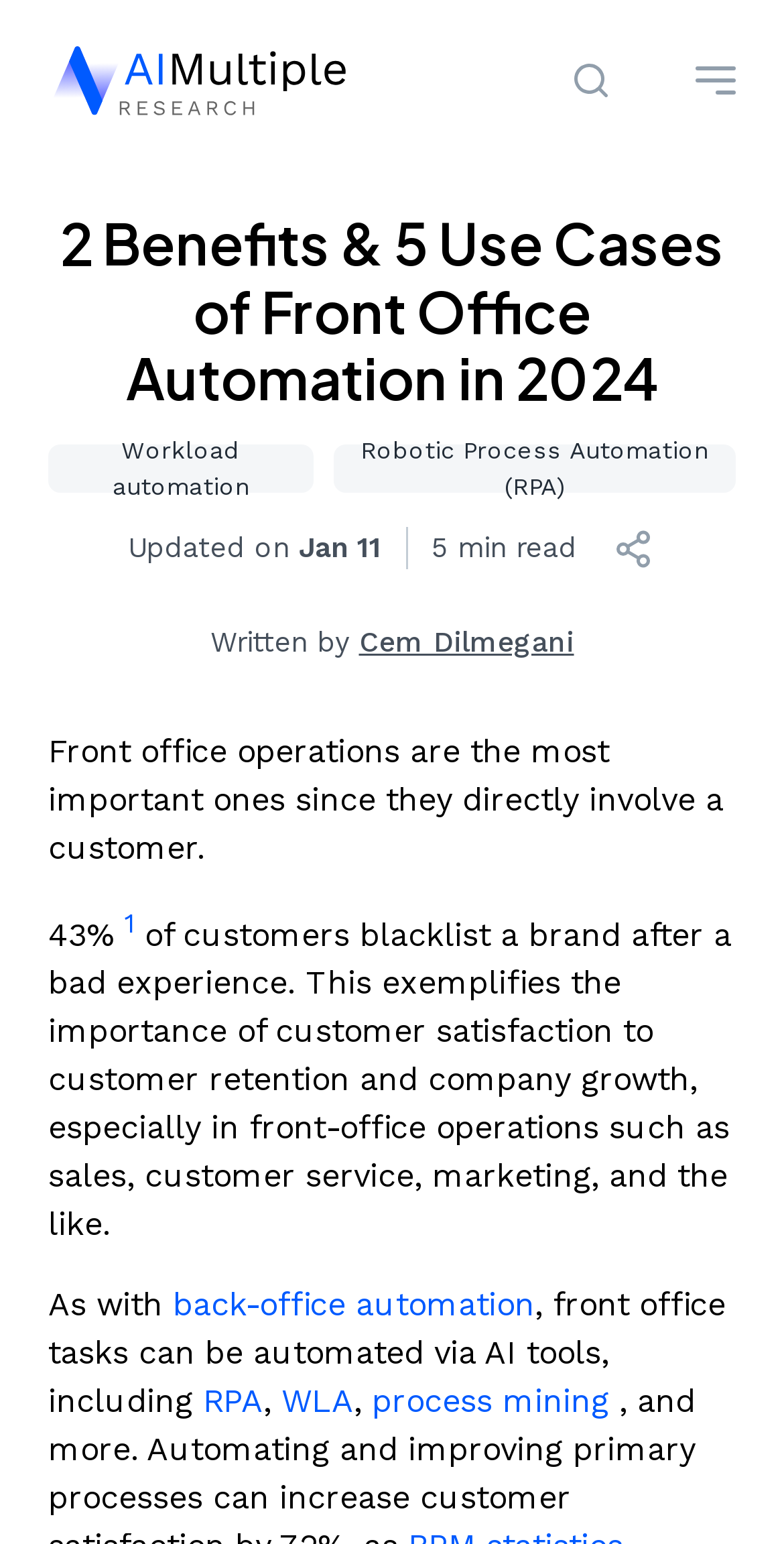Identify the bounding box coordinates of the section to be clicked to complete the task described by the following instruction: "Share the article". The coordinates should be four float numbers between 0 and 1, formatted as [left, top, right, bottom].

[0.776, 0.34, 0.837, 0.371]